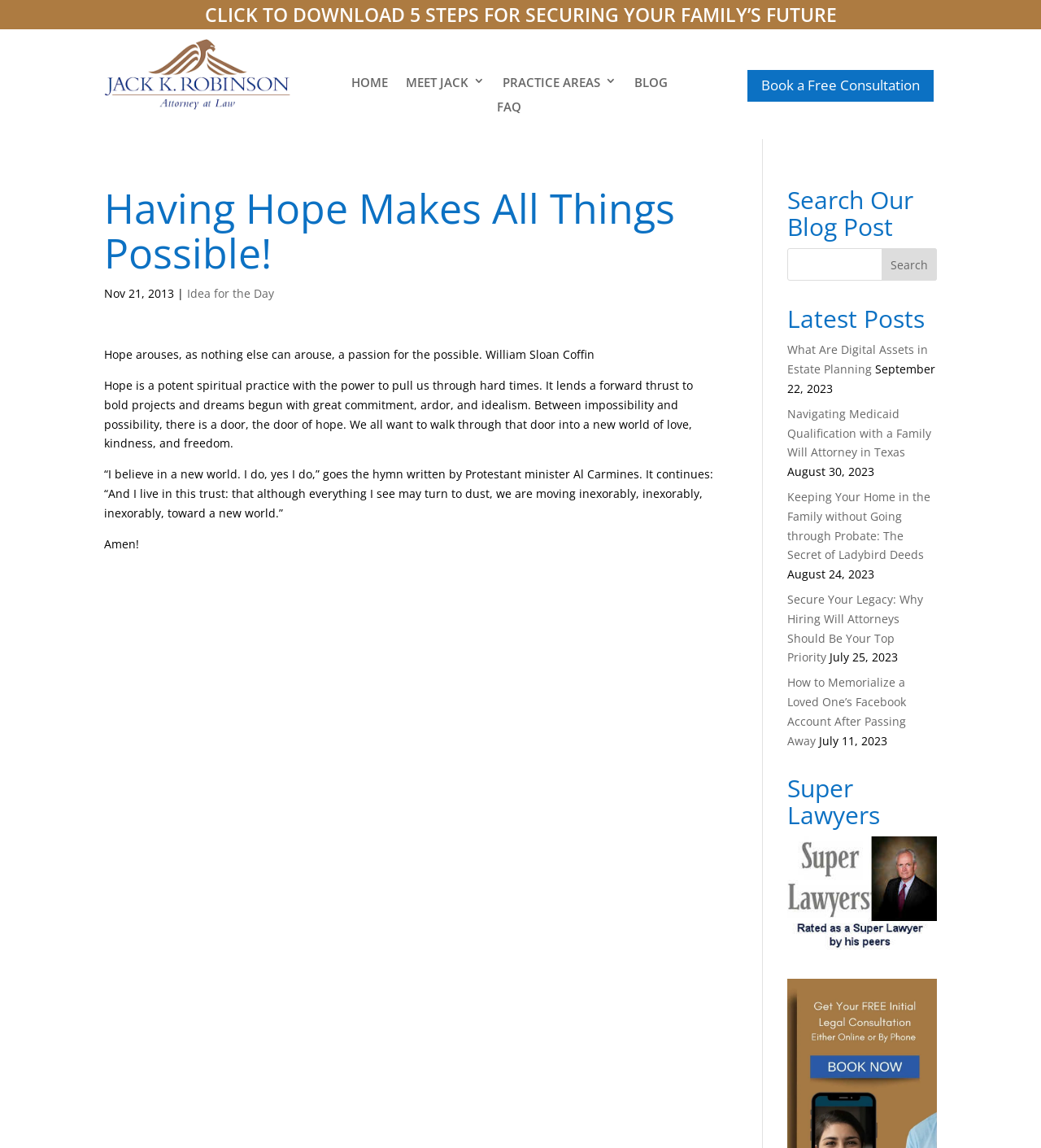Use the information in the screenshot to answer the question comprehensively: What is the name of the award mentioned on the webpage?

I found the answer by looking at the heading element with the text 'Super Lawyers' and an associated link element with the text 'Jack Robinson Dallas Super Lawyer', which suggests that Super Lawyers is an award mentioned on the webpage.